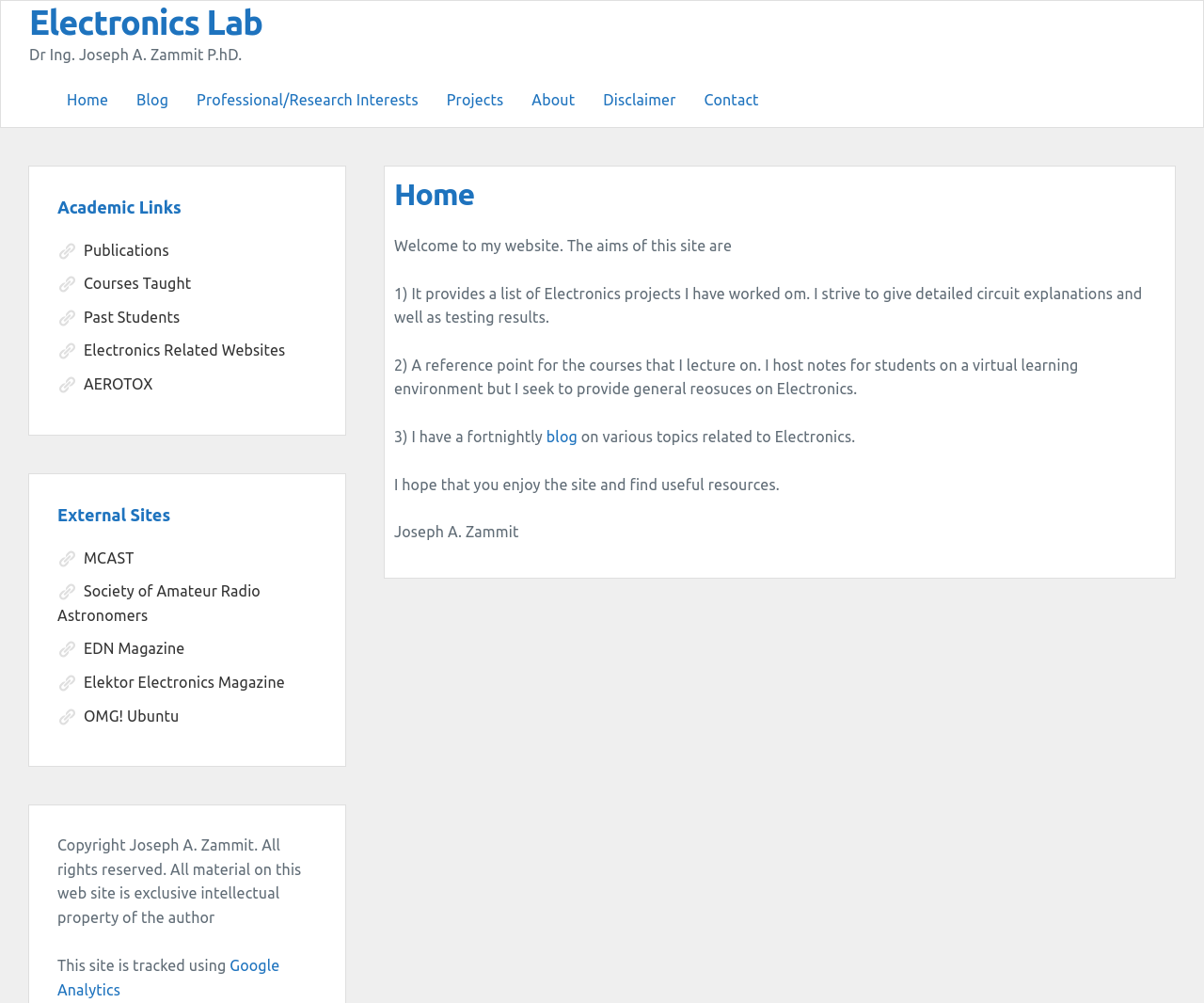Please mark the clickable region by giving the bounding box coordinates needed to complete this instruction: "Visit the Blog page".

[0.102, 0.084, 0.152, 0.117]